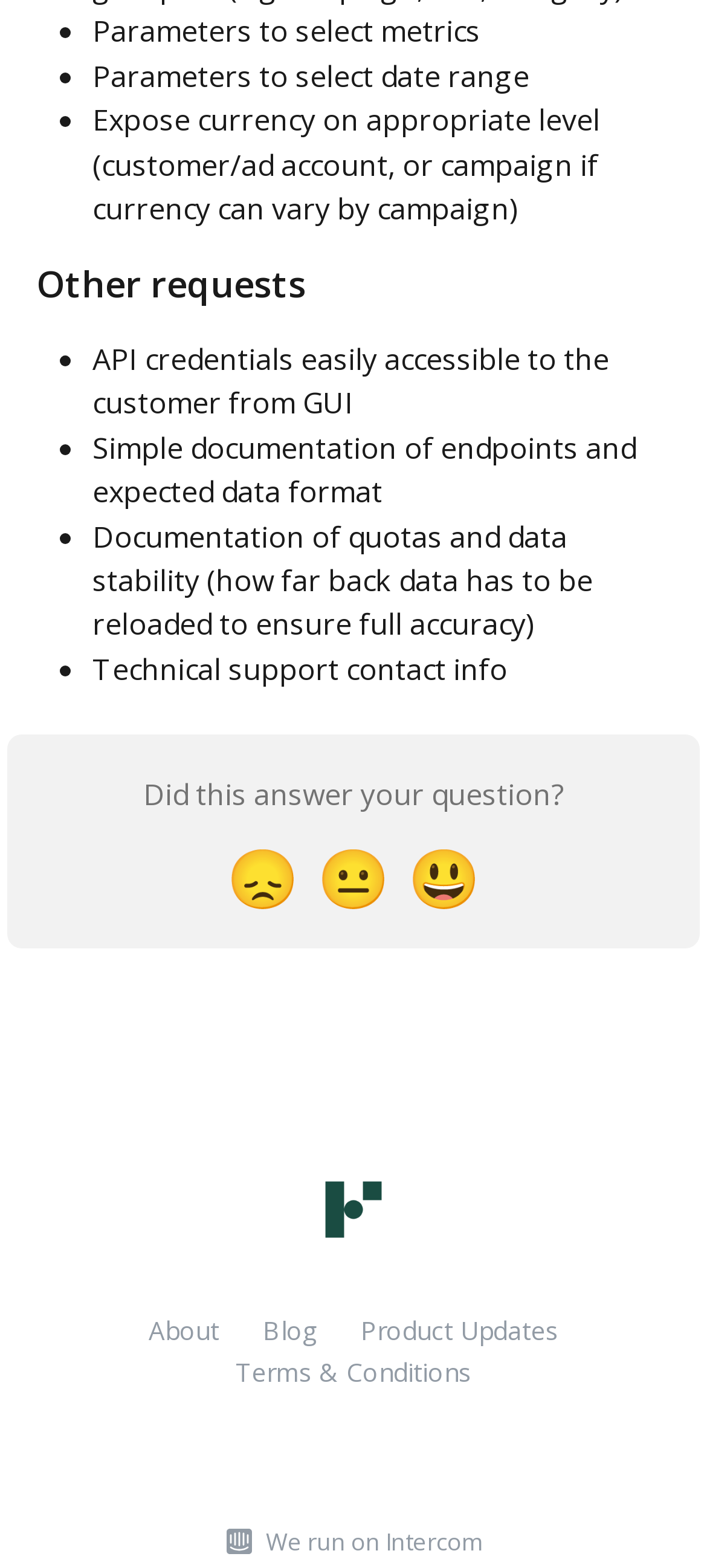Kindly determine the bounding box coordinates for the clickable area to achieve the given instruction: "View related post 'Undestanding How Your Camera Works In Creating Images'".

None